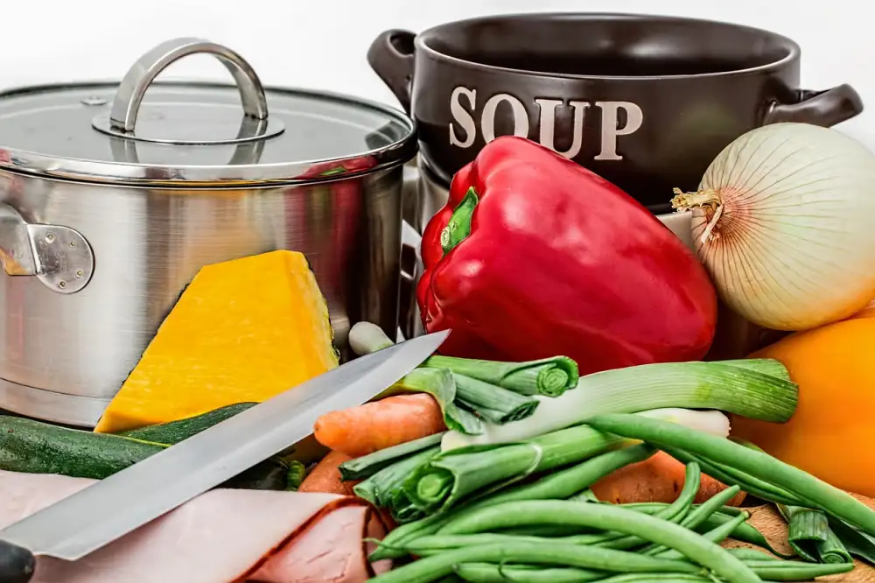Use a single word or phrase to answer the question: How many bell peppers are shown?

Three